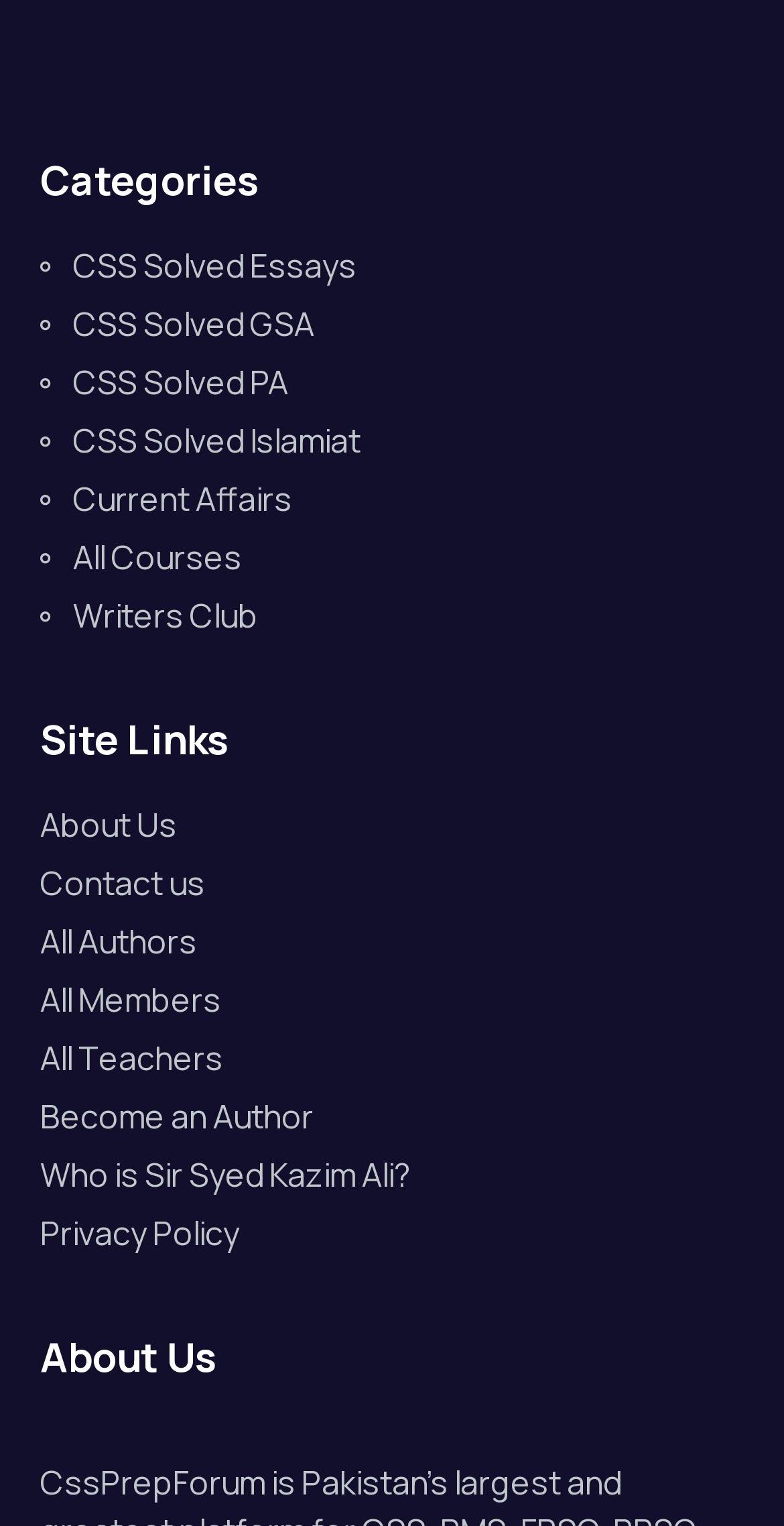Please identify the coordinates of the bounding box for the clickable region that will accomplish this instruction: "Read the Privacy Policy".

[0.051, 0.792, 0.949, 0.824]